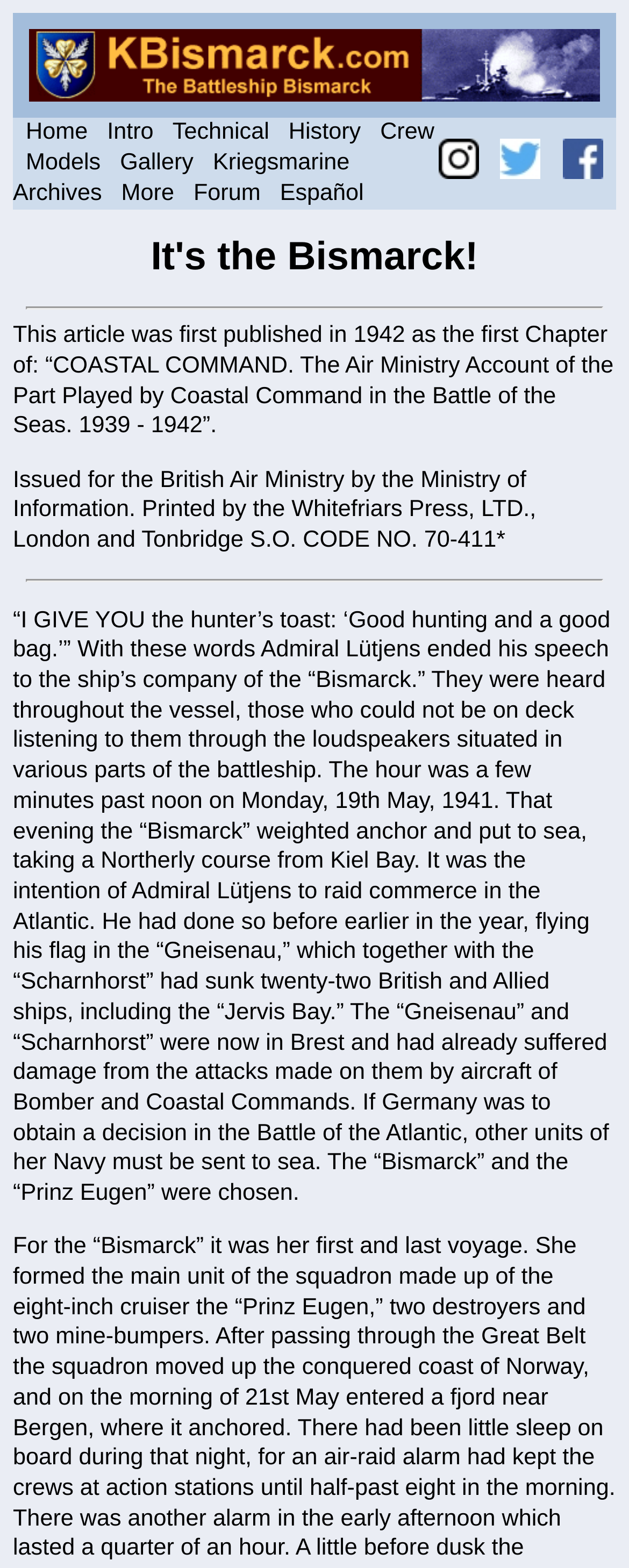Find the bounding box coordinates of the element you need to click on to perform this action: 'Click on Home'. The coordinates should be represented by four float values between 0 and 1, in the format [left, top, right, bottom].

[0.041, 0.076, 0.139, 0.093]